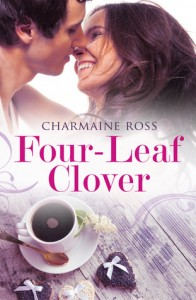What themes does the book 'Four-Leaf Clover' explore?
Using the image, elaborate on the answer with as much detail as possible.

This book is noted for its exploration of romance intertwined with friendship and generosity, making it a delightful read for those who enjoy heartfelt narratives.